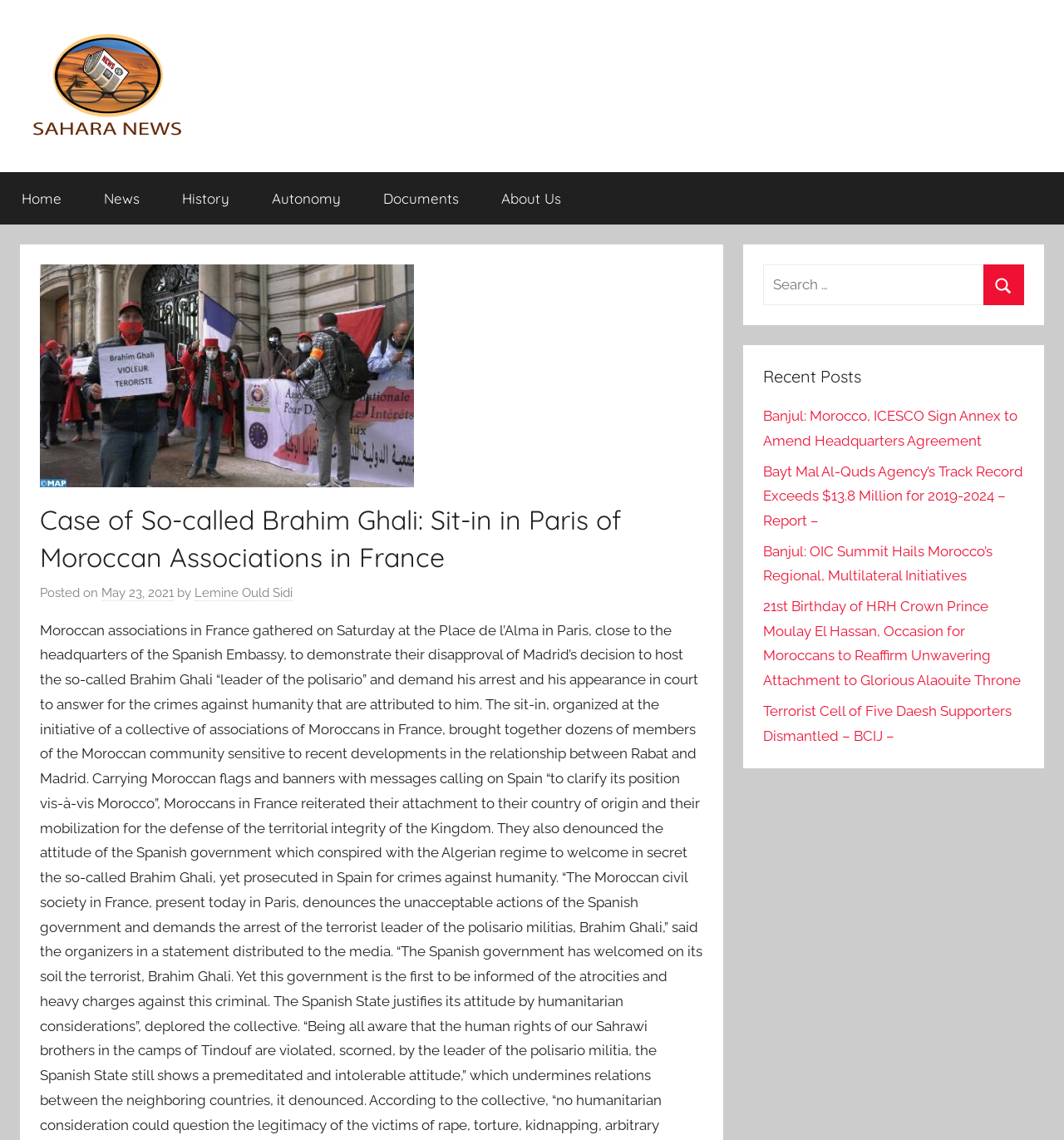Generate a comprehensive description of the webpage.

The webpage appears to be a news article page from Sahara News. At the top left, there is a Sahara News logo, which is an image, accompanied by a link to the Sahara News homepage. Below the logo, there is a tagline that reads "All the info on the Sahara revealed".

The primary menu is located at the top center of the page, with six links: Home, News, History, Autonomy, Documents, and About Us. 

Below the primary menu, there is a header section that contains the title of the article, "Case of So-called Brahim Ghali: Sit-in in Paris of Moroccan Associations in France", along with the posting date, "May 23, 2021", and the author's name, "Lemine Ould Sidi".

On the right side of the page, there is a search bar with a search button. Above the search bar, there is a heading that reads "Recent Posts". Below the heading, there are five links to recent news articles, including "Banjul: Morocco, ICESCO Sign Annex to Amend Headquarters Agreement", "Bayt Mal Al-Quds Agency’s Track Record Exceeds $13.8 Million for 2019-2024 – Report –", and three others.